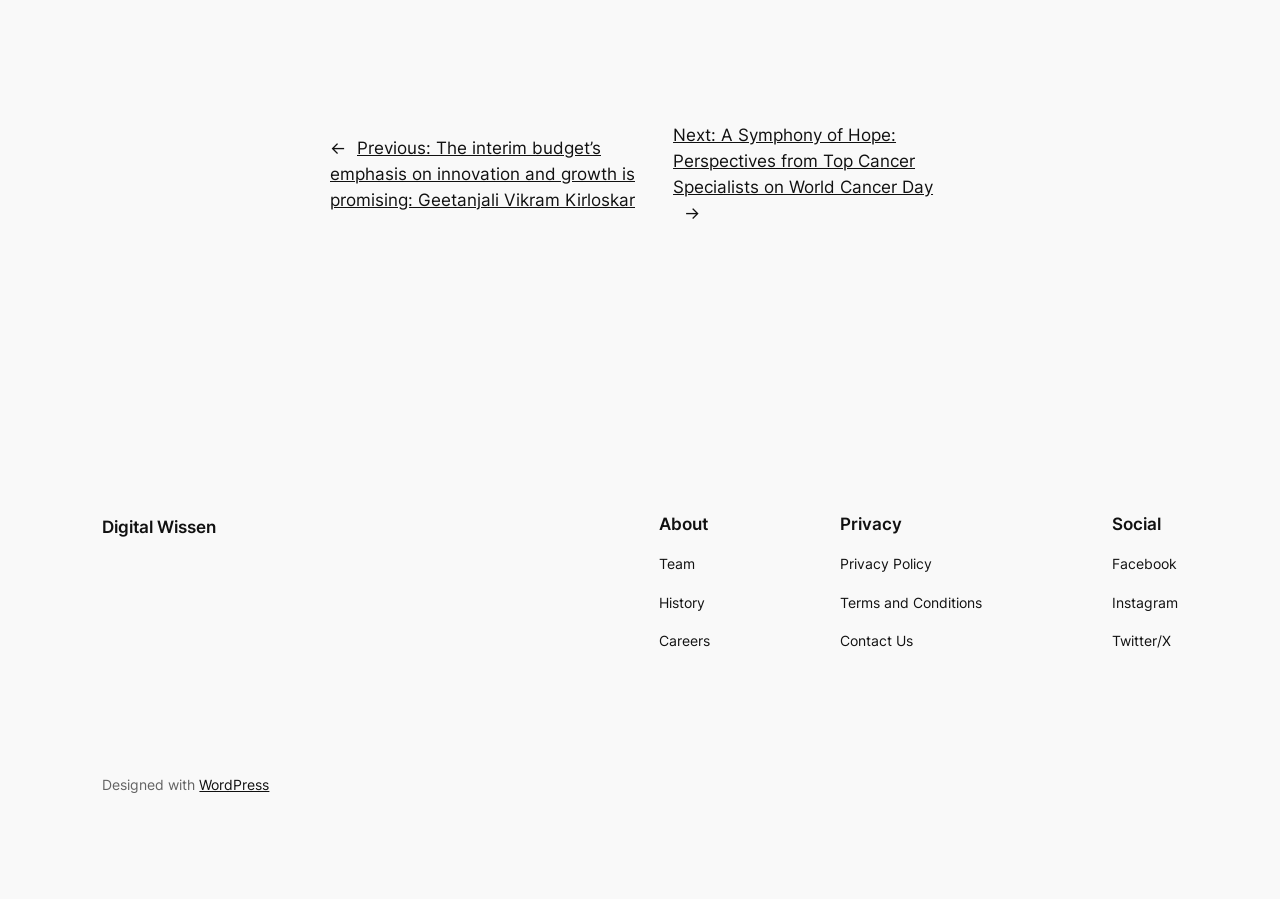What is the name of the previous post?
Using the image as a reference, answer with just one word or a short phrase.

The interim budget’s emphasis on innovation and growth is promising: Geetanjali Vikram Kirloskar